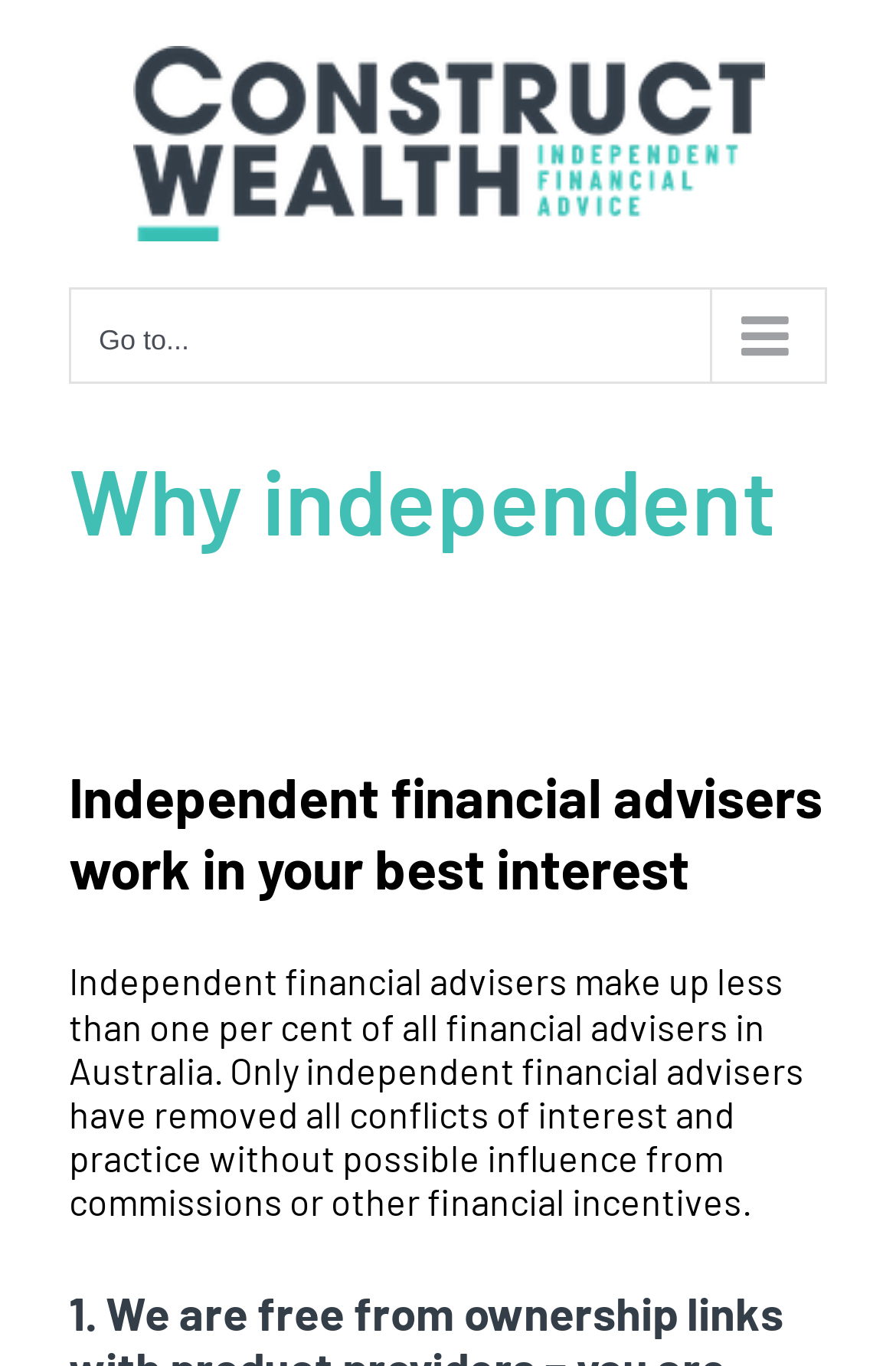Use one word or a short phrase to answer the question provided: 
What is the main menu for mobile devices?

Main Menu Mobile